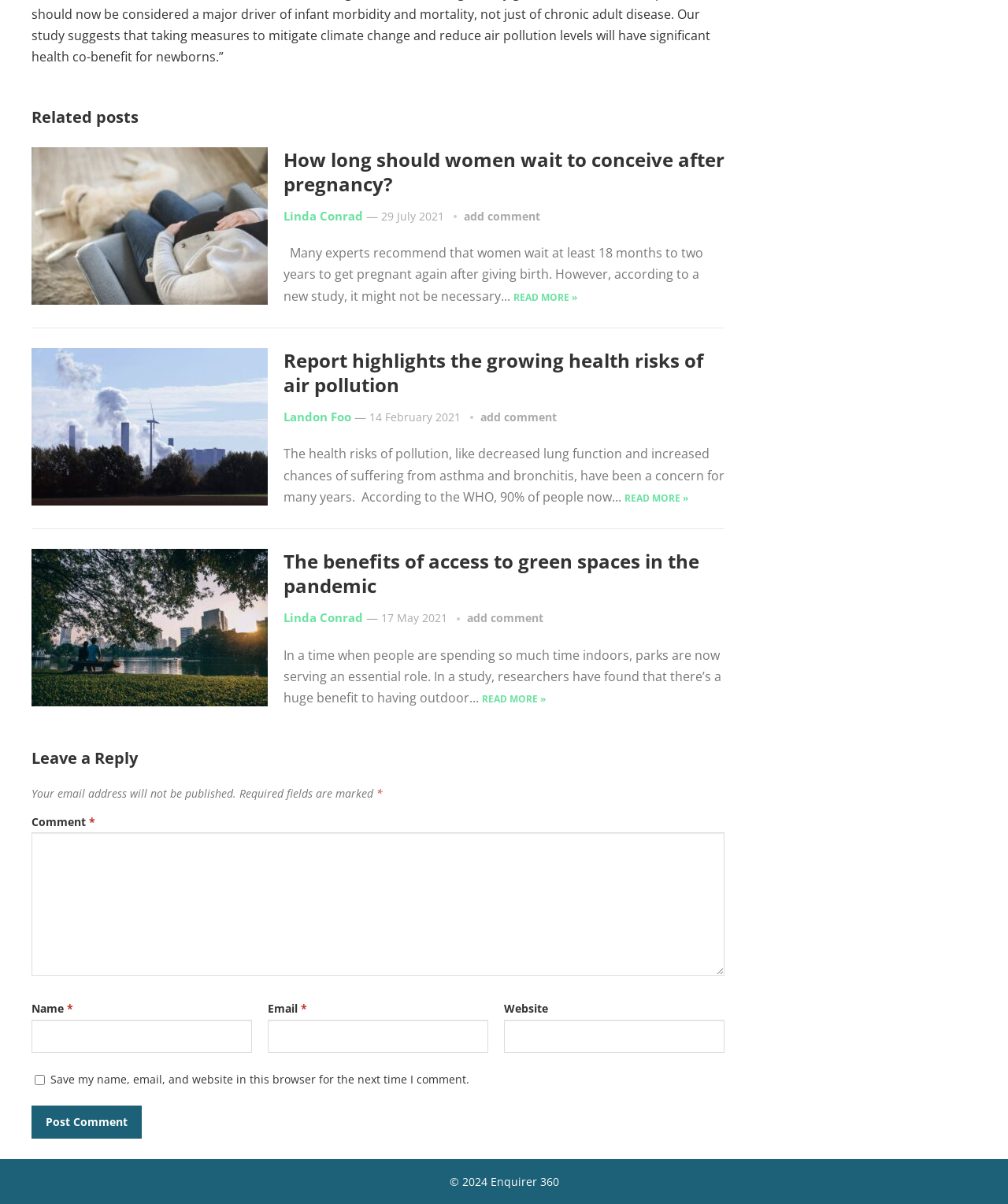Provide your answer in one word or a succinct phrase for the question: 
What is the name of the website?

Enquirer 360